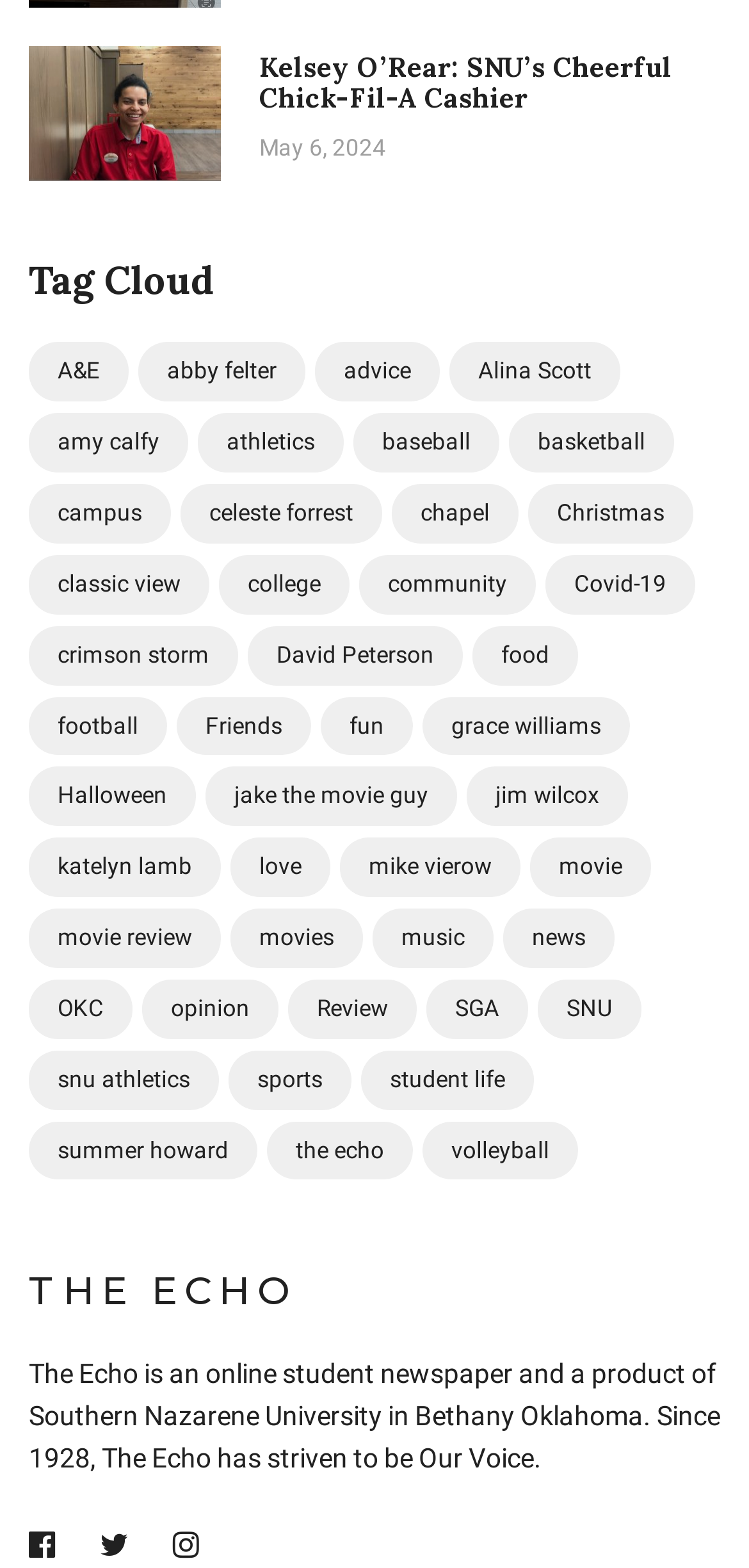Determine the bounding box coordinates of the clickable area required to perform the following instruction: "Click on the article 'Kelsey O’Rear: SNU’s Cheerful Chick-Fil-A Cashier'". The coordinates should be represented as four float numbers between 0 and 1: [left, top, right, bottom].

[0.038, 0.029, 0.295, 0.115]